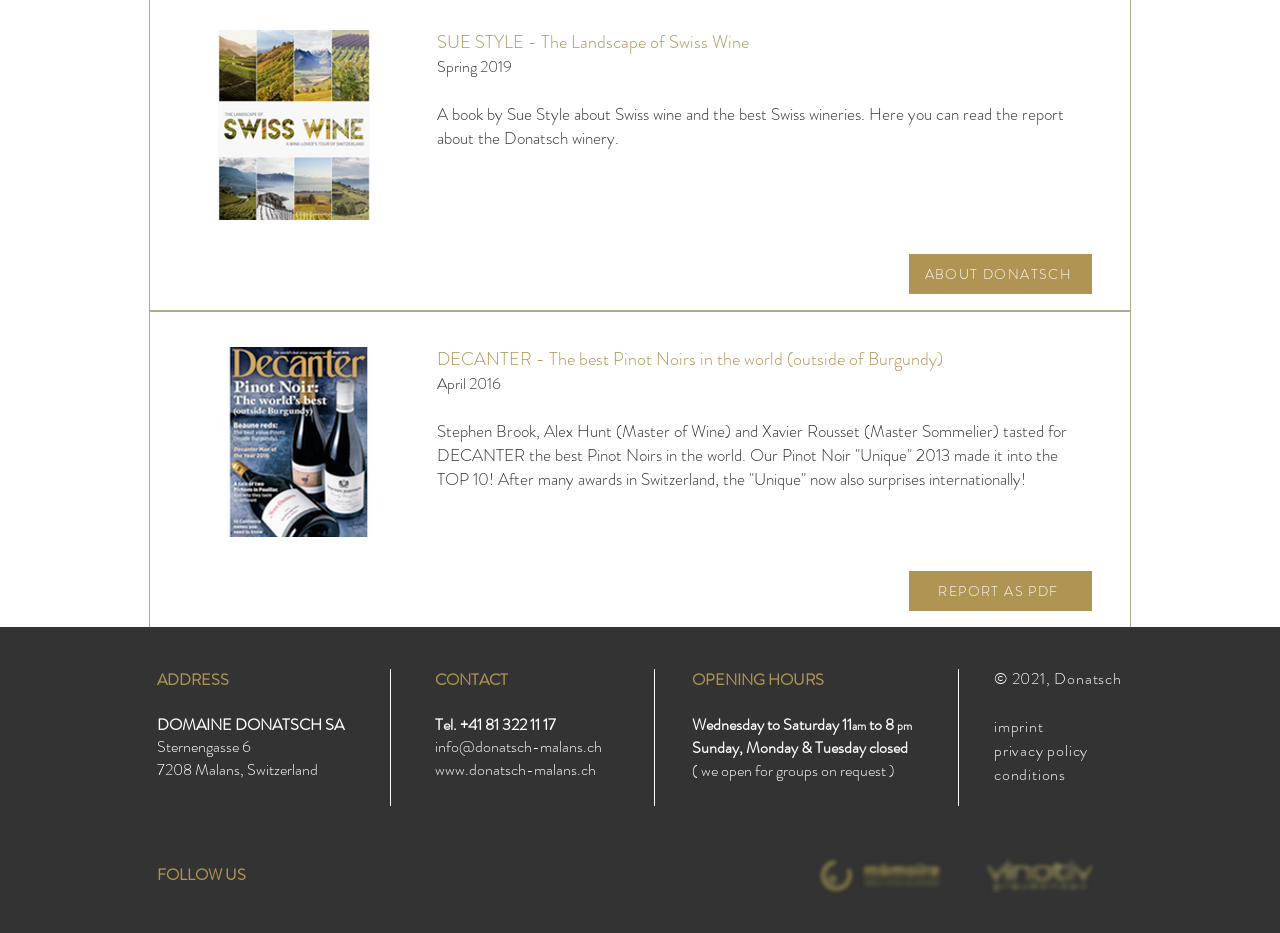What is the name of the winery featured on the webpage?
Using the image as a reference, deliver a detailed and thorough answer to the question.

I found the answer by looking at the various text elements on the webpage, including the address and contact information, which all mention 'Donatsch'.